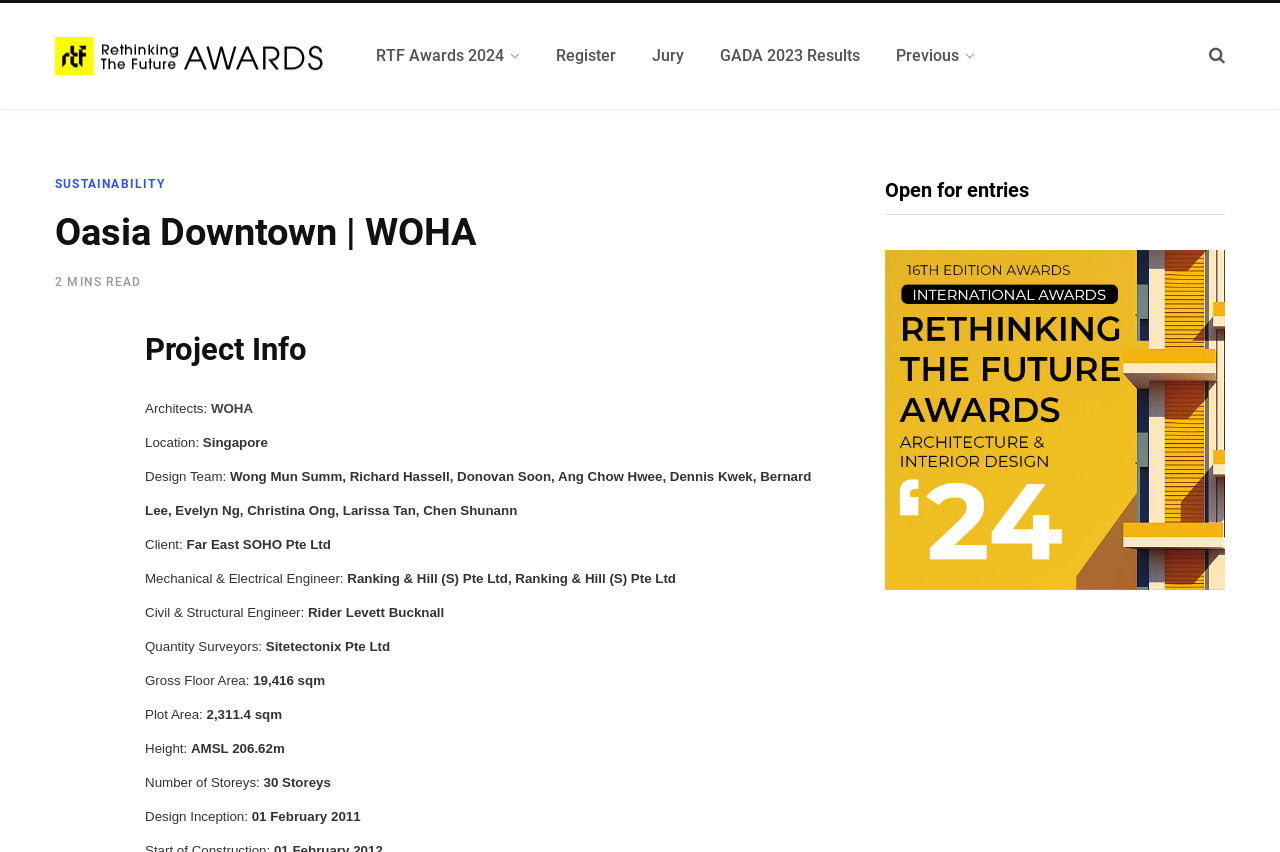Please provide the bounding box coordinates for the element that needs to be clicked to perform the following instruction: "Click on SHARE". The coordinates should be given as four float numbers between 0 and 1, i.e., [left, top, right, bottom].

[0.043, 0.394, 0.077, 0.41]